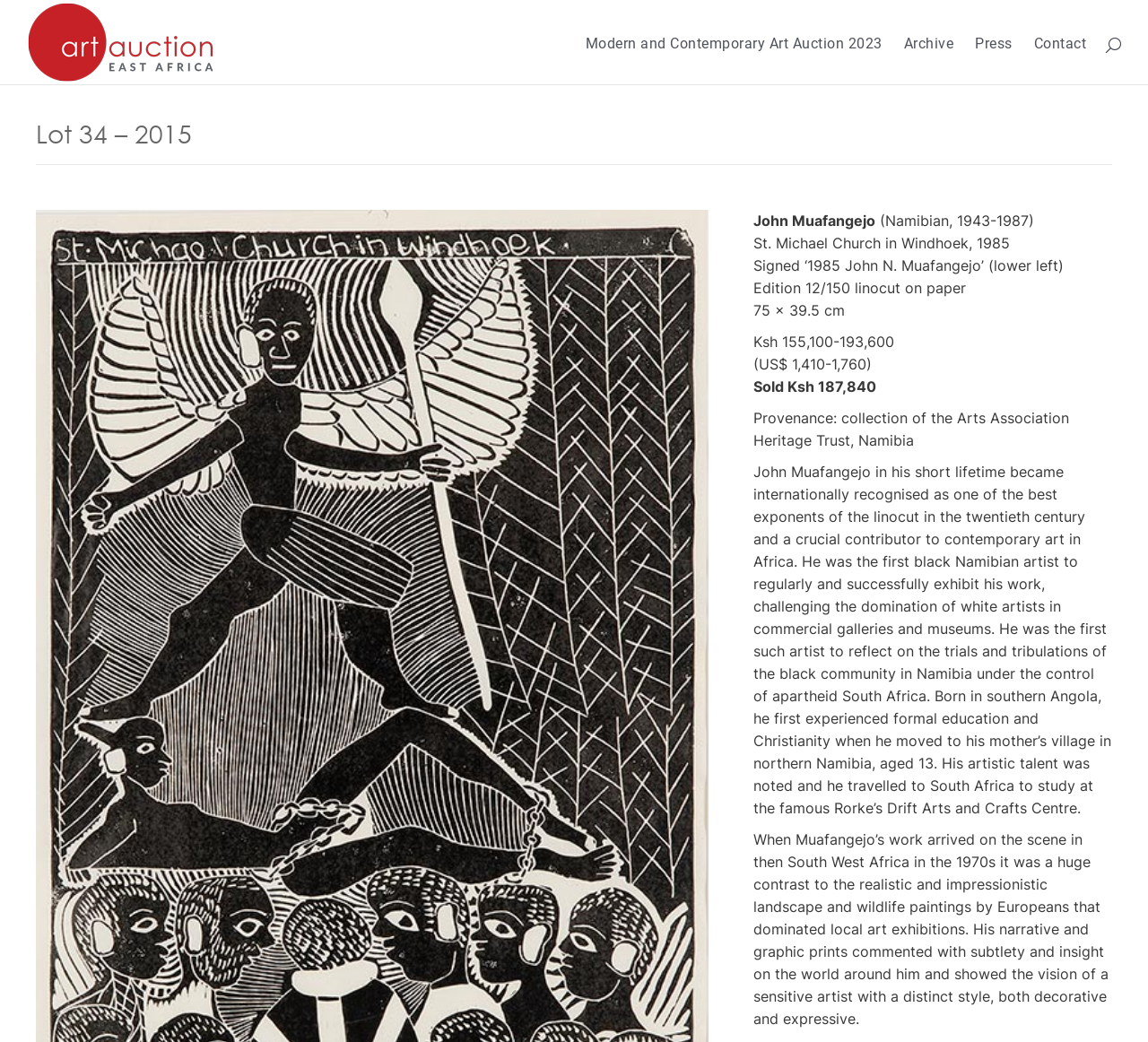What is the sold price of the artwork?
Please ensure your answer is as detailed and informative as possible.

The answer can be found in the StaticText element with the text 'Sold Ksh 187,840' which is a description of the artwork.